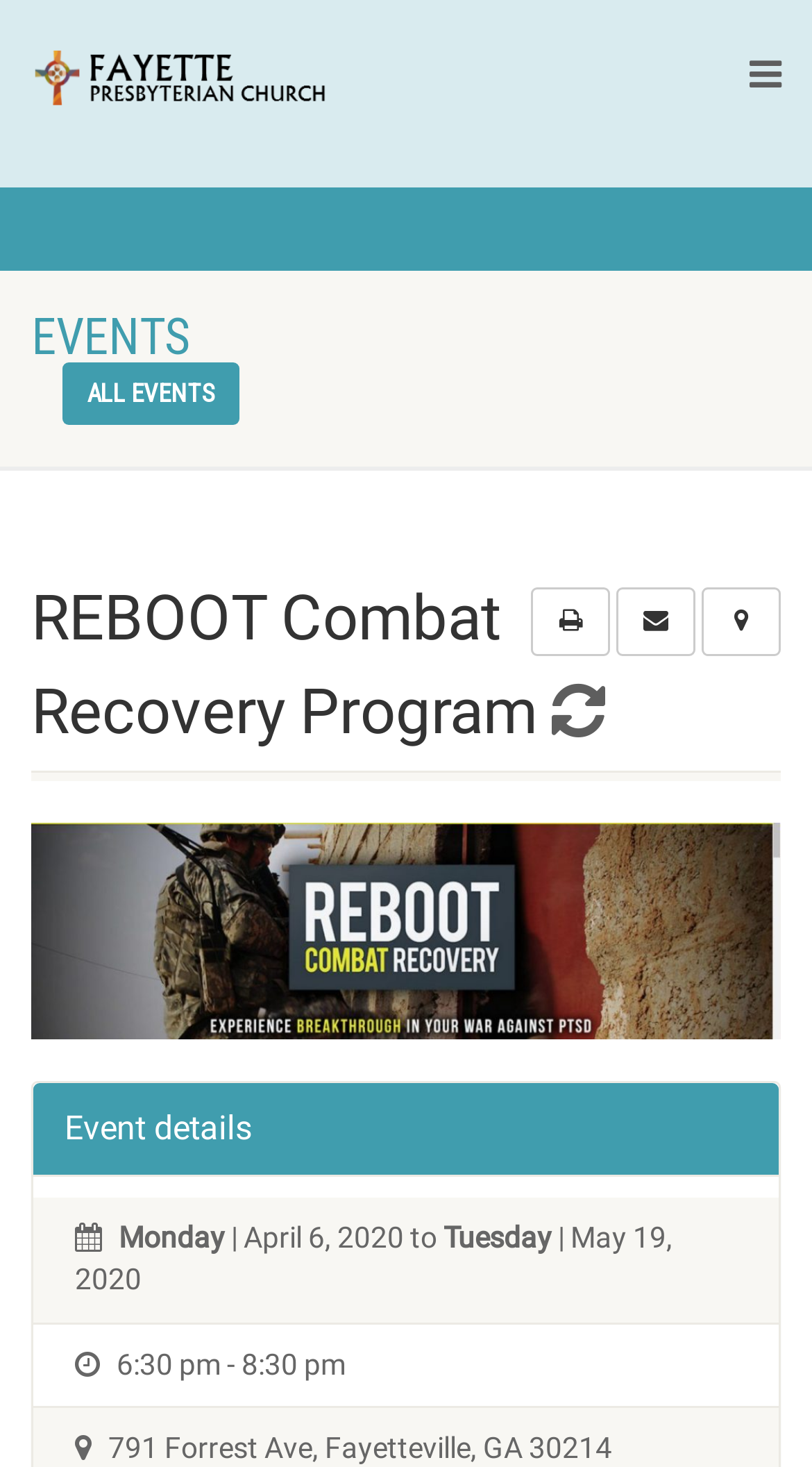Detail the features and information presented on the webpage.

The webpage is about the REBOOT Combat Recovery Program at Fayette Presbyterian Church, PC(USA). At the top, there is a heading with the church's name, accompanied by a link and an image with the same name. To the right of the top section, there is a social media link icon.

Below the top section, there is a heading that reads "EVENTS". Underneath, there is a link to "ALL EVENTS". Further down, there is a section with three social media link icons and a heading that reads "REBOOT Combat Recovery Program" with an icon.

The main content of the page is about an event, with a heading that reads "Event details". The event details include the days of the week, dates, and time. Specifically, the event takes place on Mondays from April 6, 2020, and on Tuesdays from May 19, 2020, from 6:30 pm to 8:30 pm. The event location is 791 Forrest Ave, Fayetteville, GA 30214.